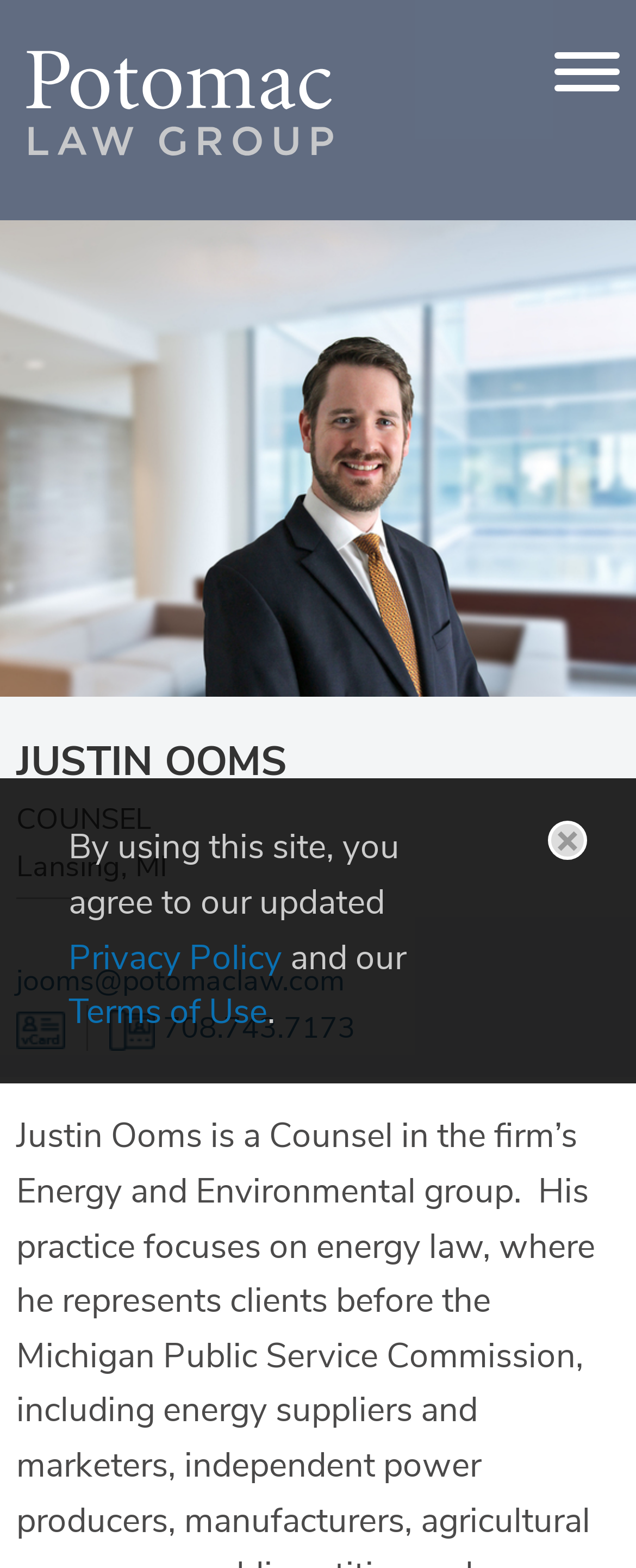Please identify the bounding box coordinates of the area that needs to be clicked to follow this instruction: "Send an email to Justin Ooms".

[0.026, 0.613, 0.541, 0.638]